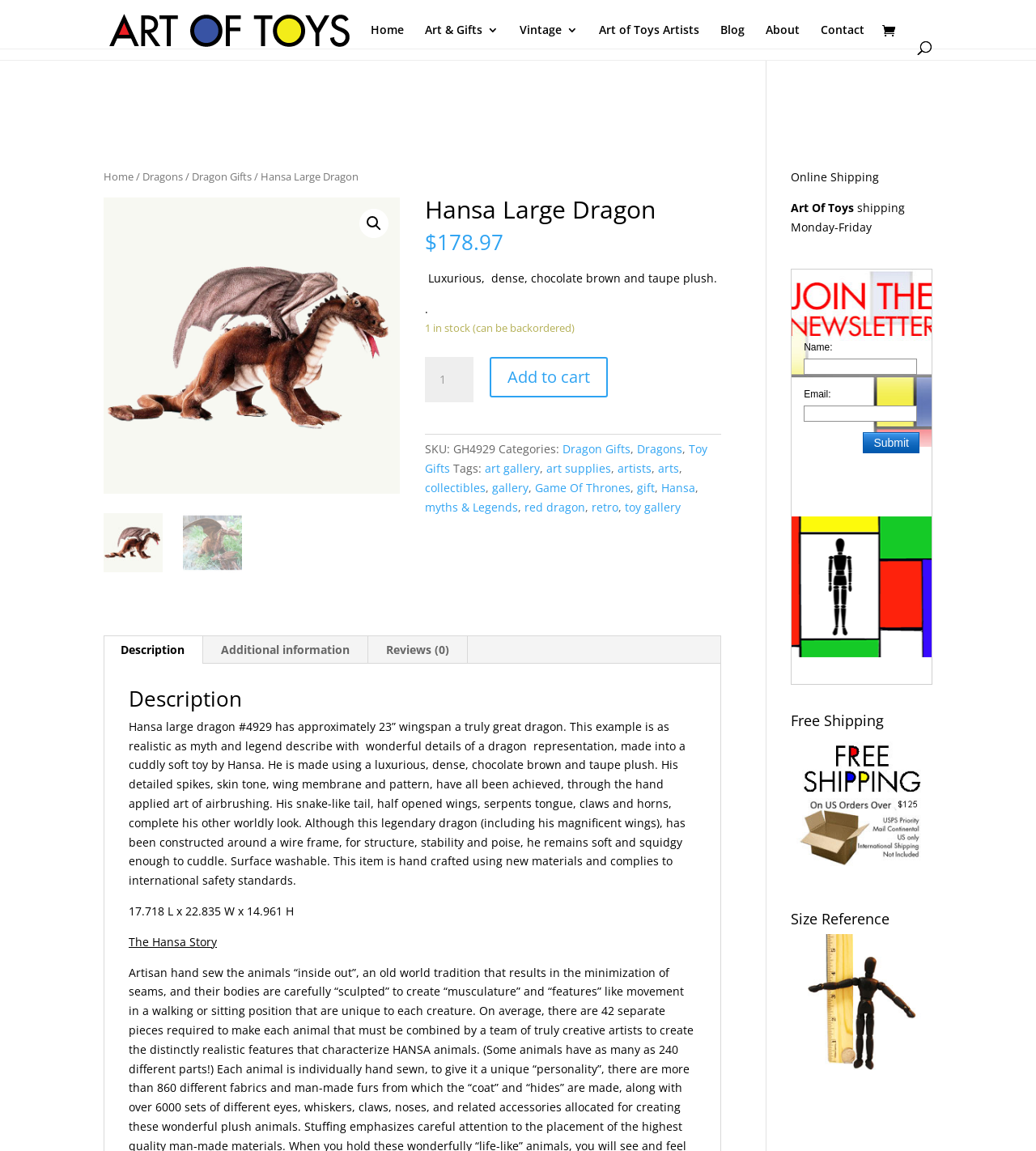Please find the bounding box coordinates of the element that must be clicked to perform the given instruction: "Click on the 'Art Of Toys' link". The coordinates should be four float numbers from 0 to 1, i.e., [left, top, right, bottom].

[0.103, 0.018, 0.338, 0.031]